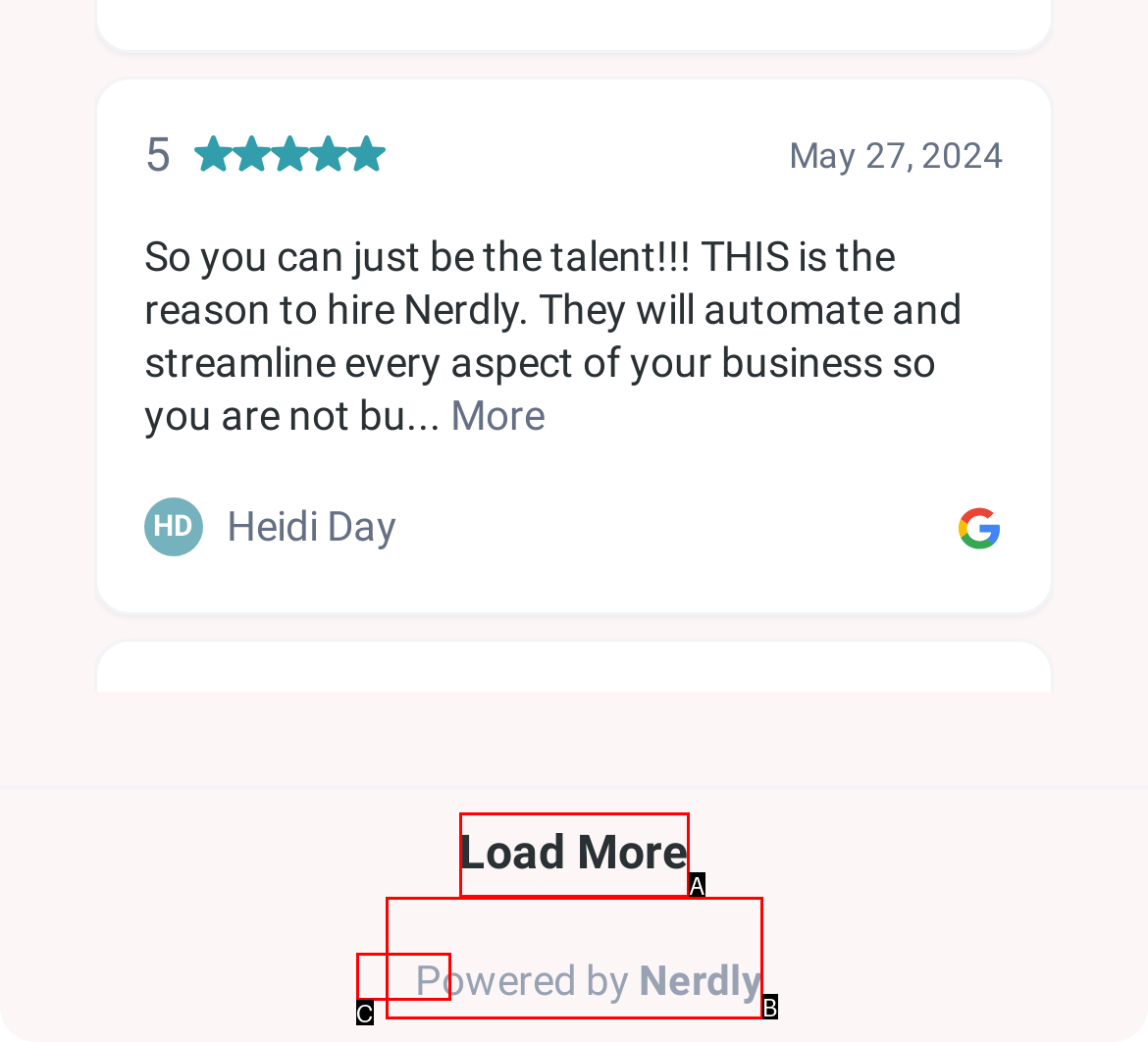Please determine which option aligns with the description: Load More. Respond with the option’s letter directly from the available choices.

A